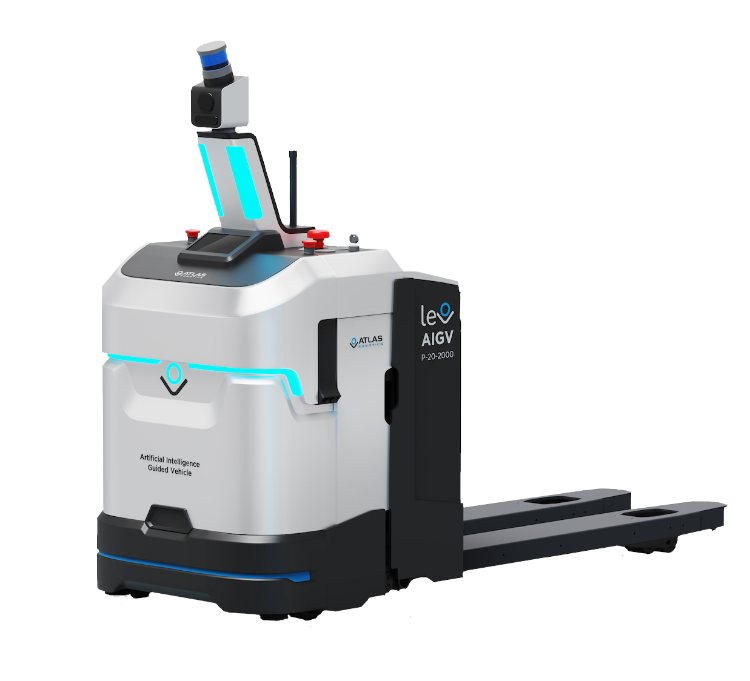How does the pallet truck recharge?
Based on the image, answer the question with a single word or brief phrase.

Autonomously without visual markers